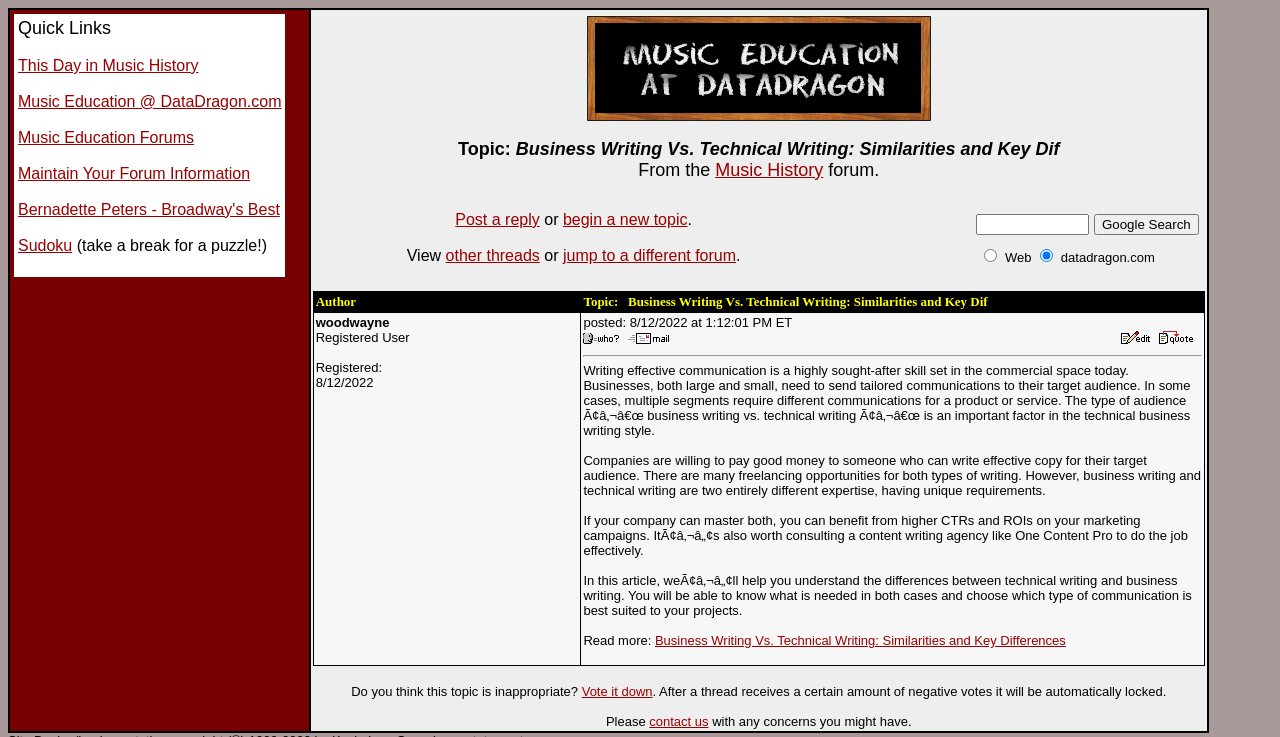Based on what you see in the screenshot, provide a thorough answer to this question: What is the main subject of the article mentioned in the forum post?

I determined the answer by reading the content of the forum post, which discusses the differences between business writing and technical writing, and provides information on how to understand the differences between the two.